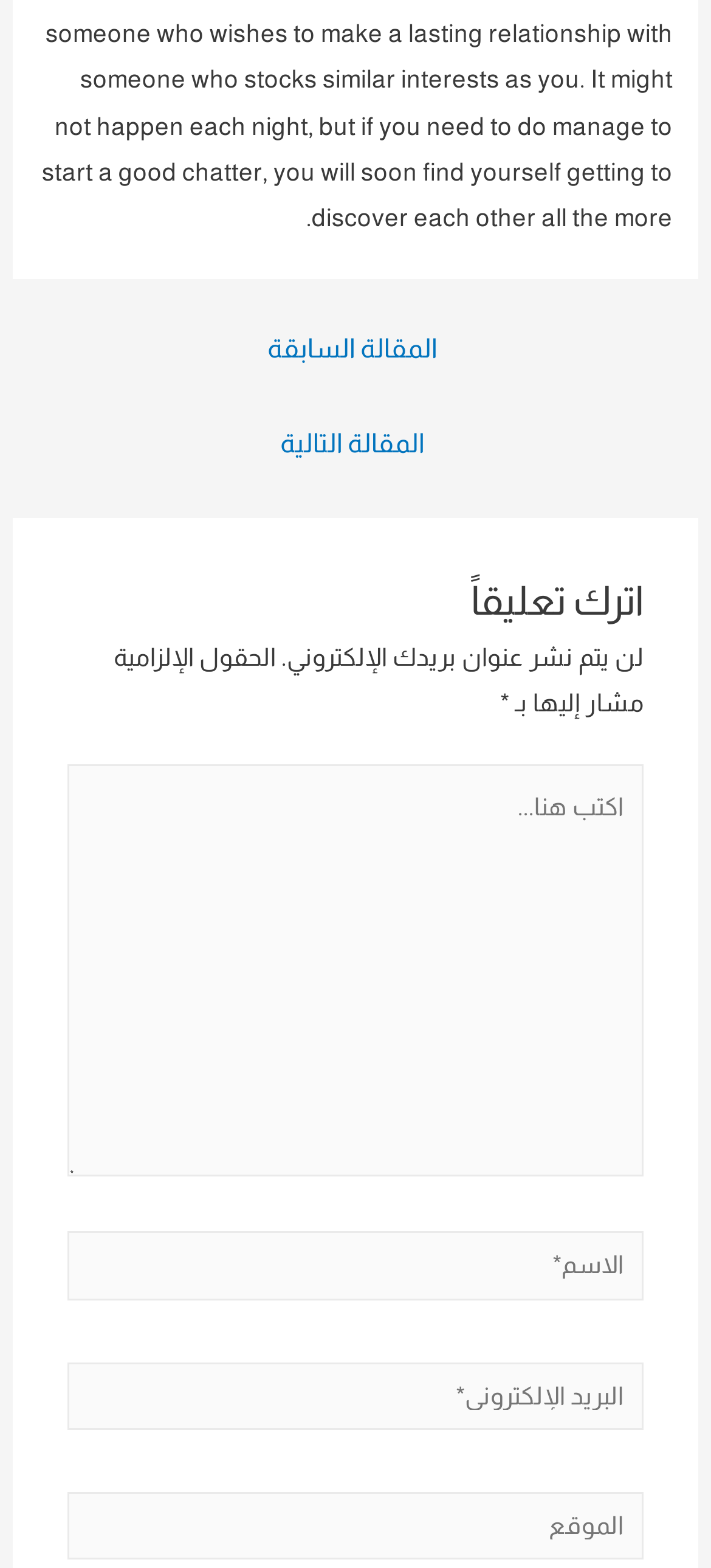Mark the bounding box of the element that matches the following description: "parent_node: الاسم* name="author" placeholder="الاسم*"".

[0.094, 0.785, 0.906, 0.829]